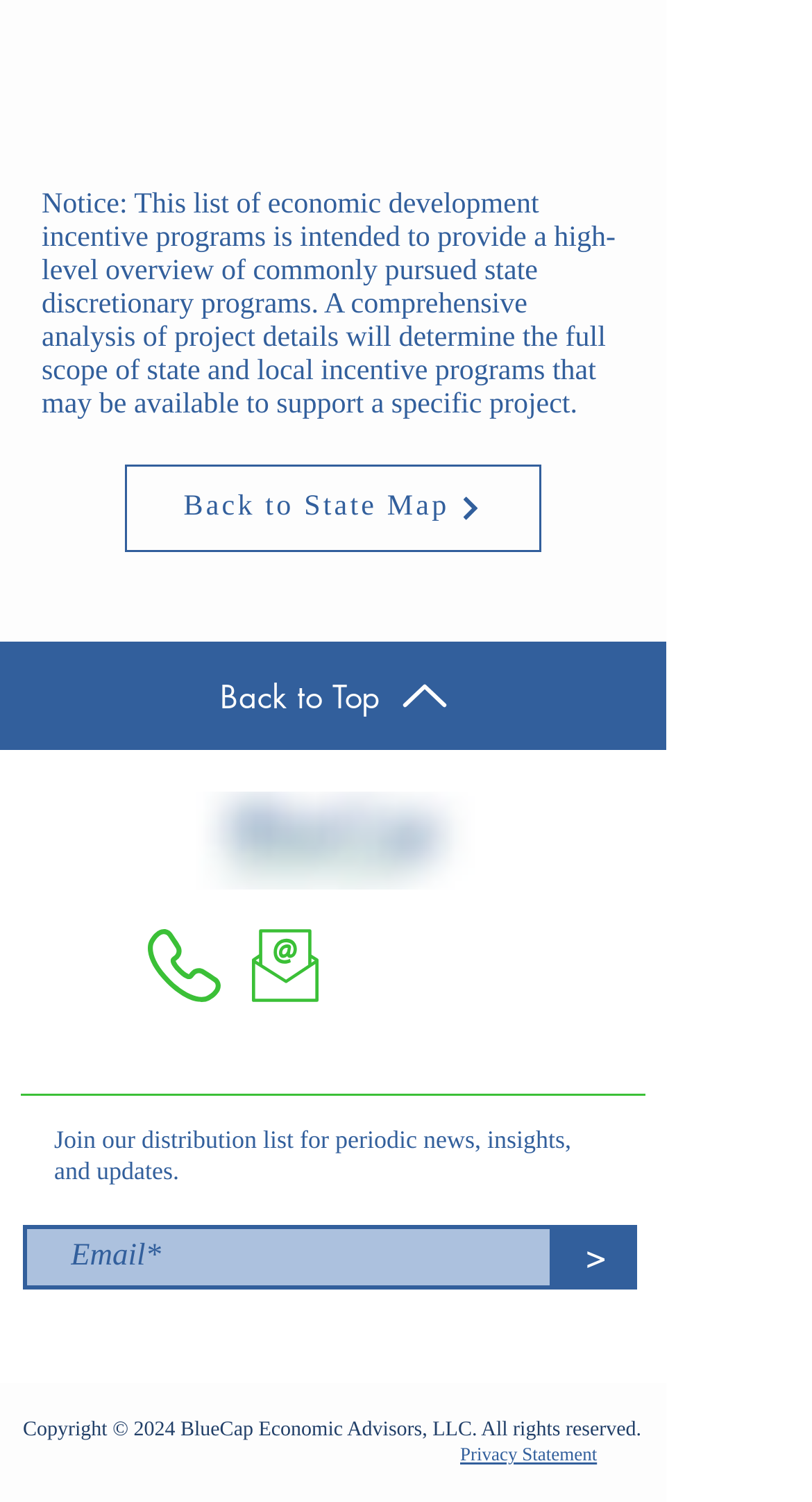Determine the bounding box coordinates of the area to click in order to meet this instruction: "Click Back to State Map".

[0.154, 0.309, 0.667, 0.368]